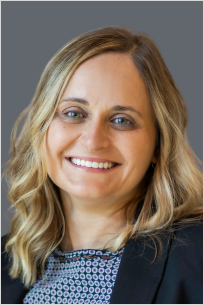What is the length of Dr. Kytasty's hair?
Refer to the screenshot and respond with a concise word or phrase.

Shoulder-length